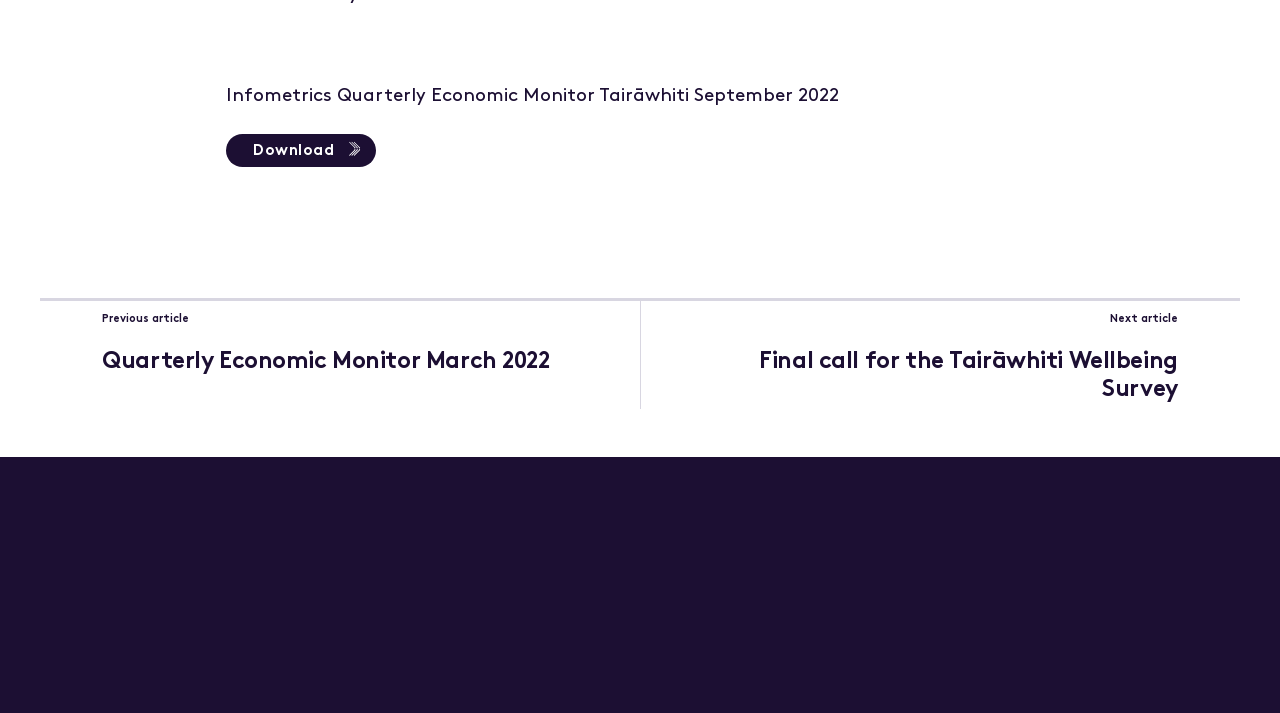Based on the image, provide a detailed and complete answer to the question: 
What is the name of the organization?

The name of the organization can be found in the link element with the text 'Trust Tāirawhiti'. This element is a child of the Root Element and has a bounding box with coordinates [0.069, 0.848, 0.238, 0.962]. There is also an image element with the same name, which suggests that it is the logo of the organization.